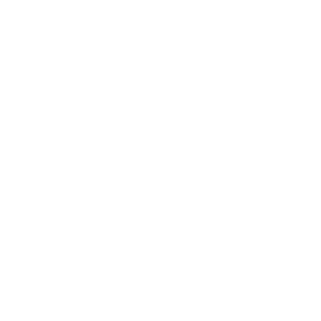Describe the image thoroughly, including all noticeable details.

The image showcases the "Meat Skewer Maker Box," a versatile kitchen tool designed for effortless kebab preparation. This innovative device can create 49 perfect kebabs in just minutes, transforming your grilling experience. It features multiple functionalities, including a built-in lemon juicer, knife sharpener, cutting board, and strainer, making it an essential companion for backyard barbecues, picnics, or indoor gatherings. By utilizing this efficient tool, you can streamline your meal preparation while impressing guests with perfectly crafted skewers every time. Say goodbye to messy setups and embrace a more convenient way to enjoy delicious, grilled kebabs.